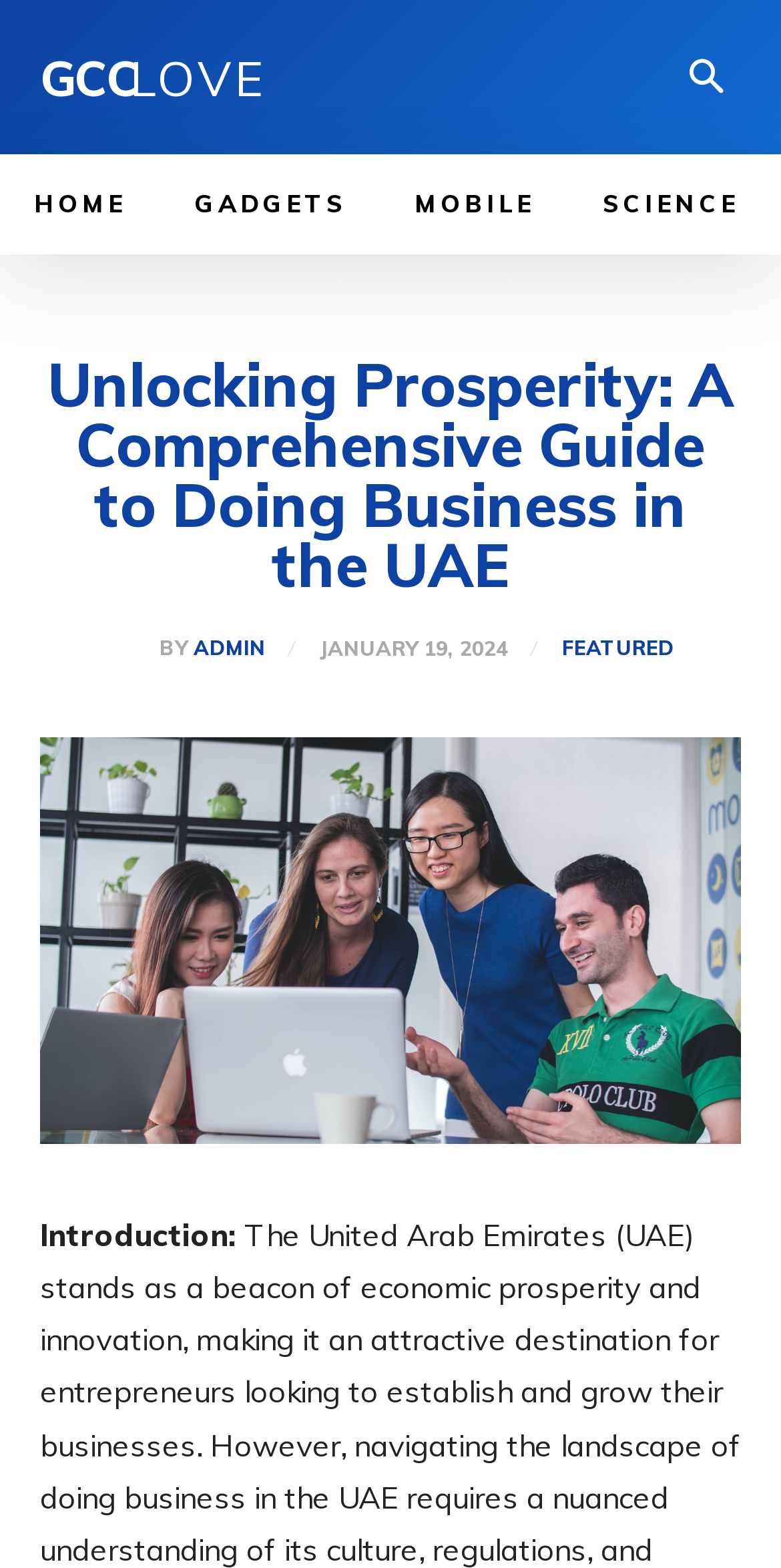What is the name of the website?
Based on the visual, give a brief answer using one word or a short phrase.

GCC LOVE